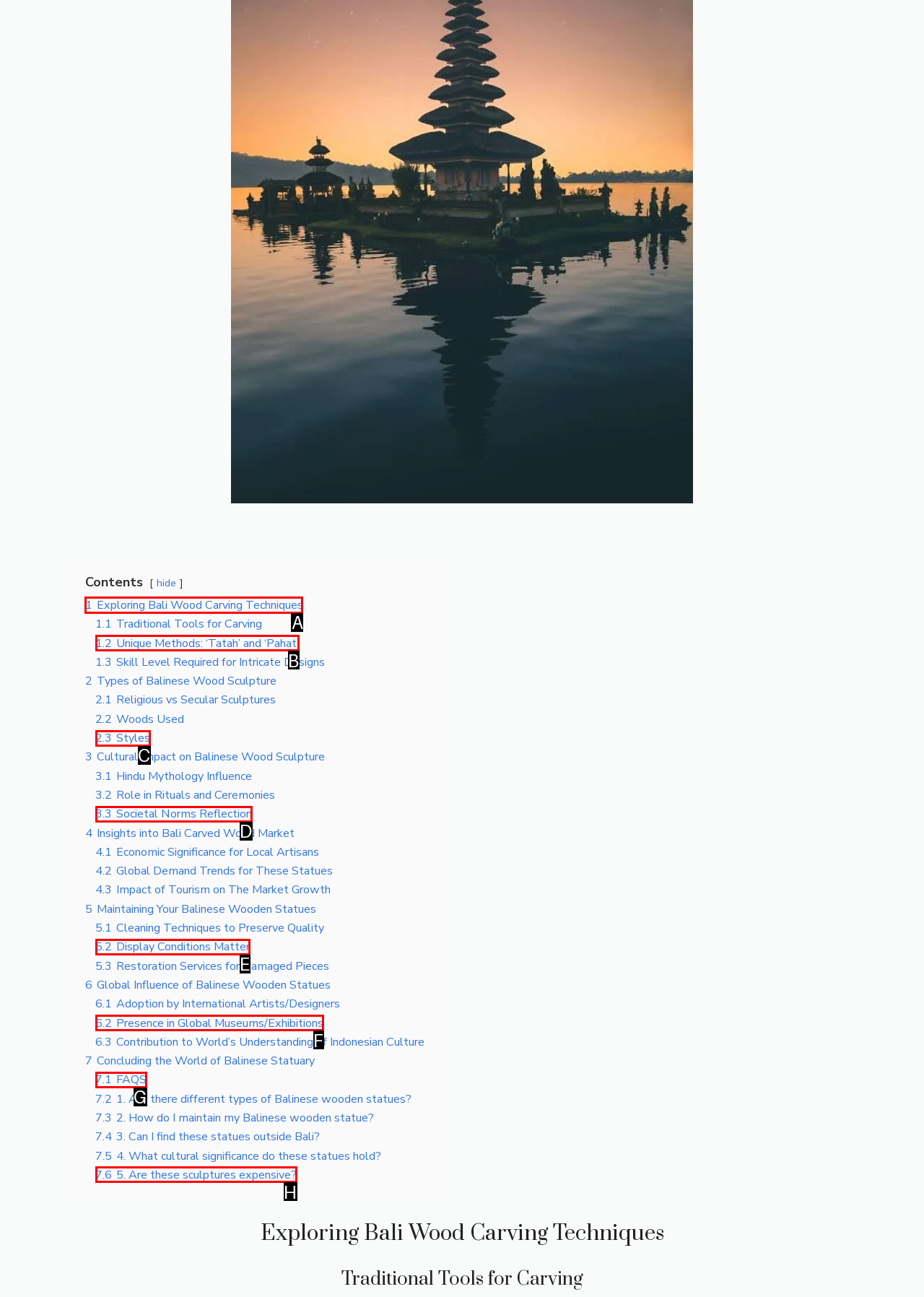For the instruction: Click on 'Exploring Bali Wood Carving Techniques', determine the appropriate UI element to click from the given options. Respond with the letter corresponding to the correct choice.

A